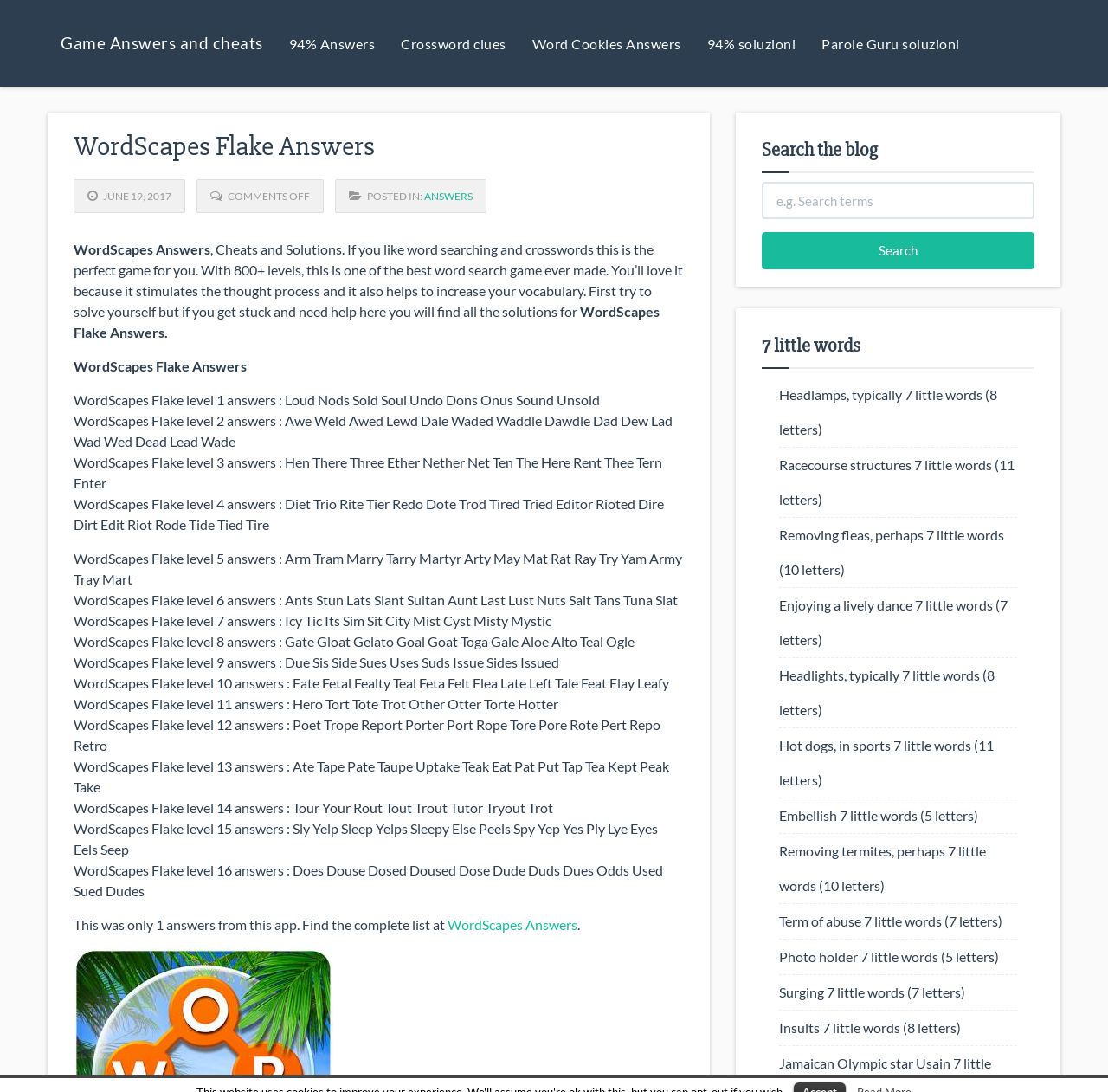Present a detailed account of what is displayed on the webpage.

The webpage is about WordScapes game answers, cheats, and solutions. At the top, there are six links to other word game answers, including 94% Answers, Crossword clues, and Word Cookies Answers. Below these links, there is a heading "WordScapes Flake Answers" followed by a date "JUNE 19, 2017" and a comment section indicator "COMMENTS OFF". 

On the left side, there is a paragraph describing the game, stating that it is perfect for those who like word searching and crosswords, with over 800 levels. Below this, there are 15 sections, each providing answers to a specific level of the game, ranging from level 1 to level 15. Each section lists out multiple words that are the solutions to the corresponding level.

On the right side, there is a search bar with a heading "Search the blog" and a button "Search". Below this, there is another section with a heading "7 little words" that lists out 10 links to different word puzzles with varying letter counts.

Overall, the webpage is a resource for players of WordScapes and other word games, providing answers, cheats, and solutions to various levels and puzzles.